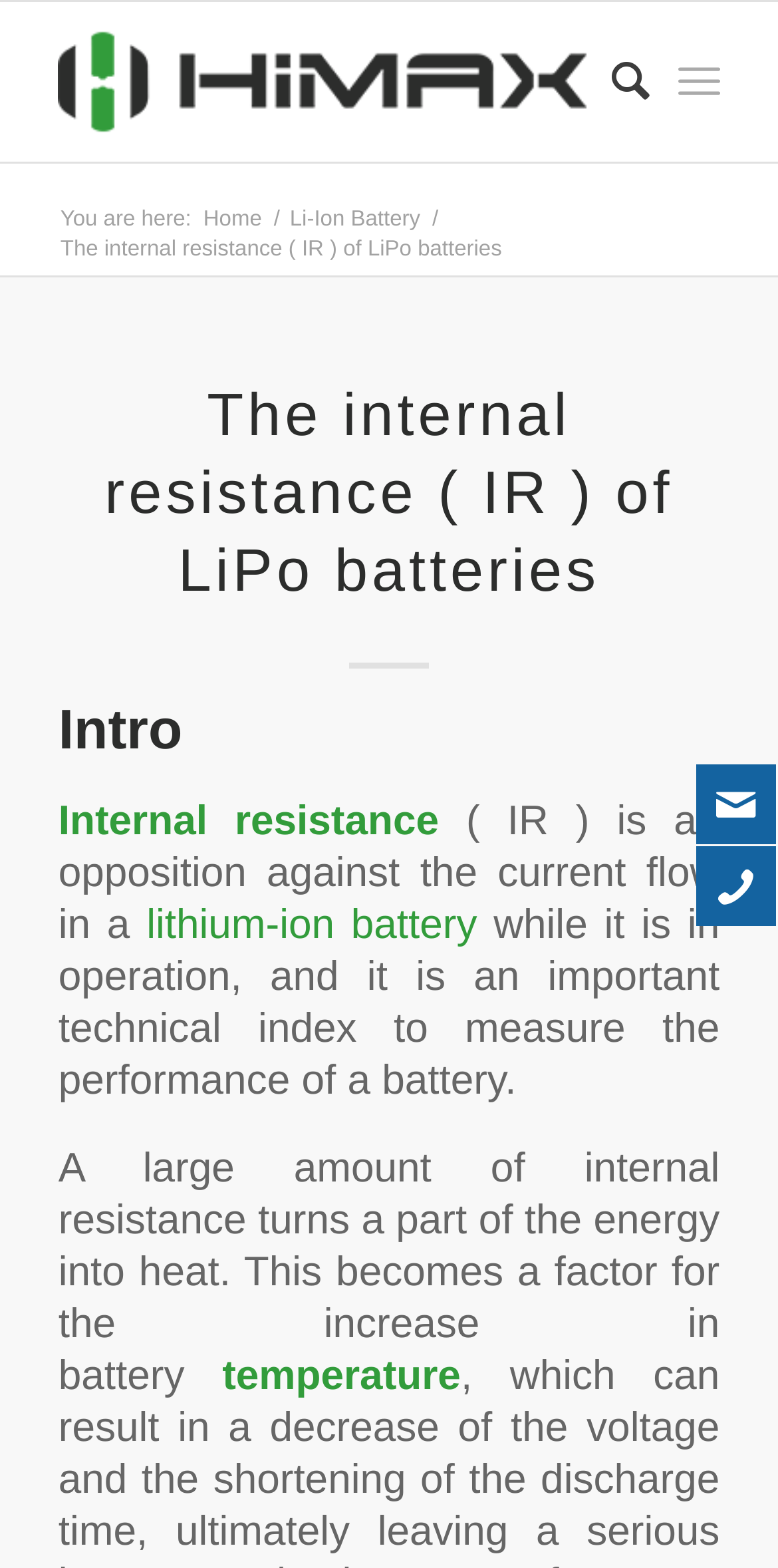What type of battery is being discussed on this webpage?
Using the visual information from the image, give a one-word or short-phrase answer.

lithium-ion